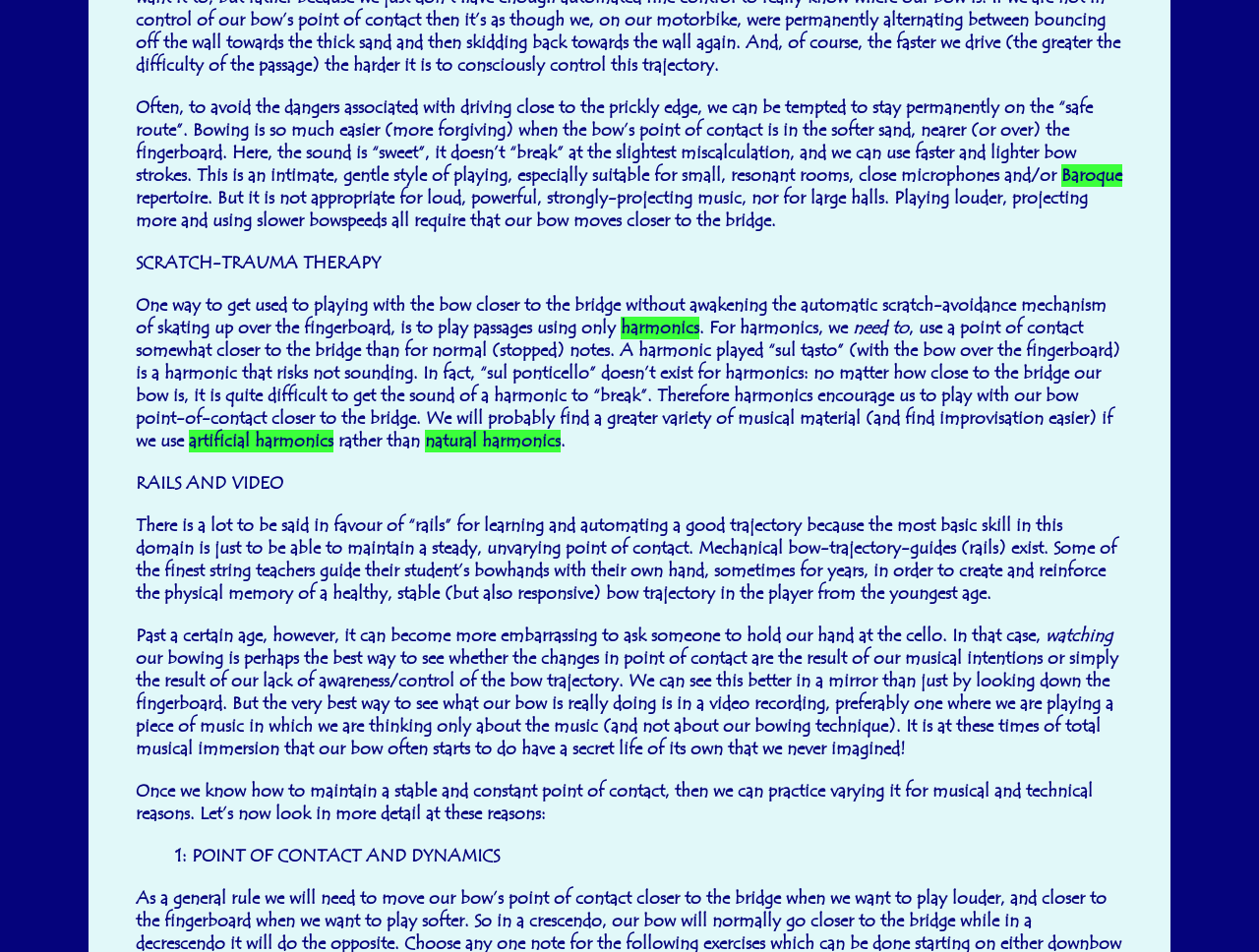Based on the element description natural harmonics, identify the bounding box coordinates for the UI element. The coordinates should be in the format (top-left x, top-left y, bottom-right x, bottom-right y) and within the 0 to 1 range.

[0.338, 0.451, 0.445, 0.475]